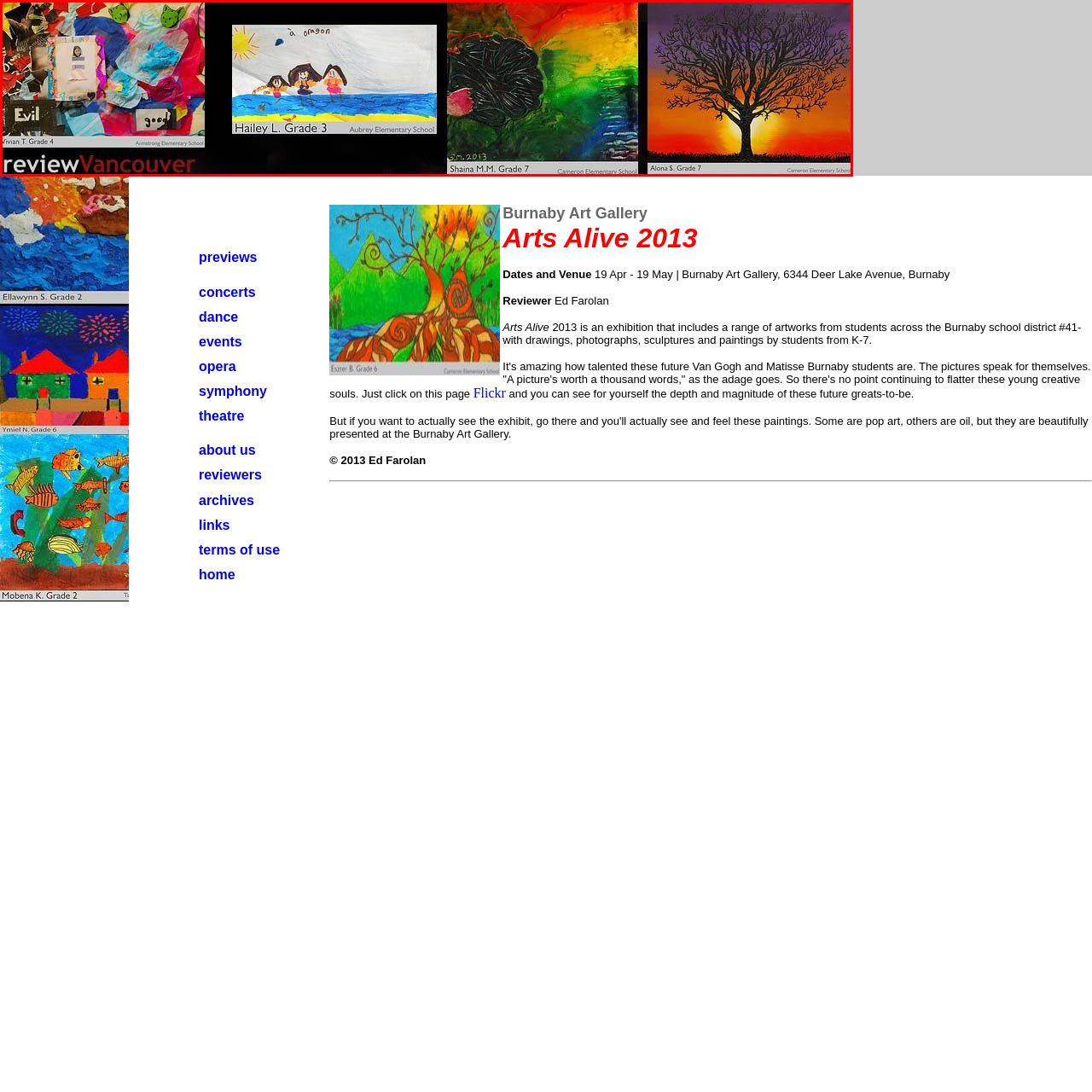Describe in detail the elements and actions shown in the image within the red-bordered area.

The image showcases a vibrant collection of artworks created by young students as part of the "Arts Alive 2013" exhibition at the Burnaby Art Gallery. The colorful collage features four different pieces, each accompanied by the artist's name and grade:

1. **Vivian T., Grade 4** from Armstrong Elementary School, whose piece titled "Evil" is created with bright, textured materials that draw the viewer's attention.
2. **Hailey L., Grade 3** from Aubrey Elementary School, presents a cheerful beach scene depicting children playing by the water under the sun, illustrating youthful joy and imagination.
3. **Shaina M.M., Grade 7** from Cameron Elementary School, contributes a bold and expressive painting filled with rich colors that conveys emotion and creativity.
4. **Aloni S., Grade 7** from Cameron Elementary School, adds a striking silhouette of a tree against a vibrant sunset, symbolizing beauty and tranquility.

Together, these artworks exemplify the creativity and talent of students, highlighting the future potential of young artists in the Burnaby school district. The exhibition runs from April 19 to May 19, allowing visitors to appreciate and celebrate these inspiring works.